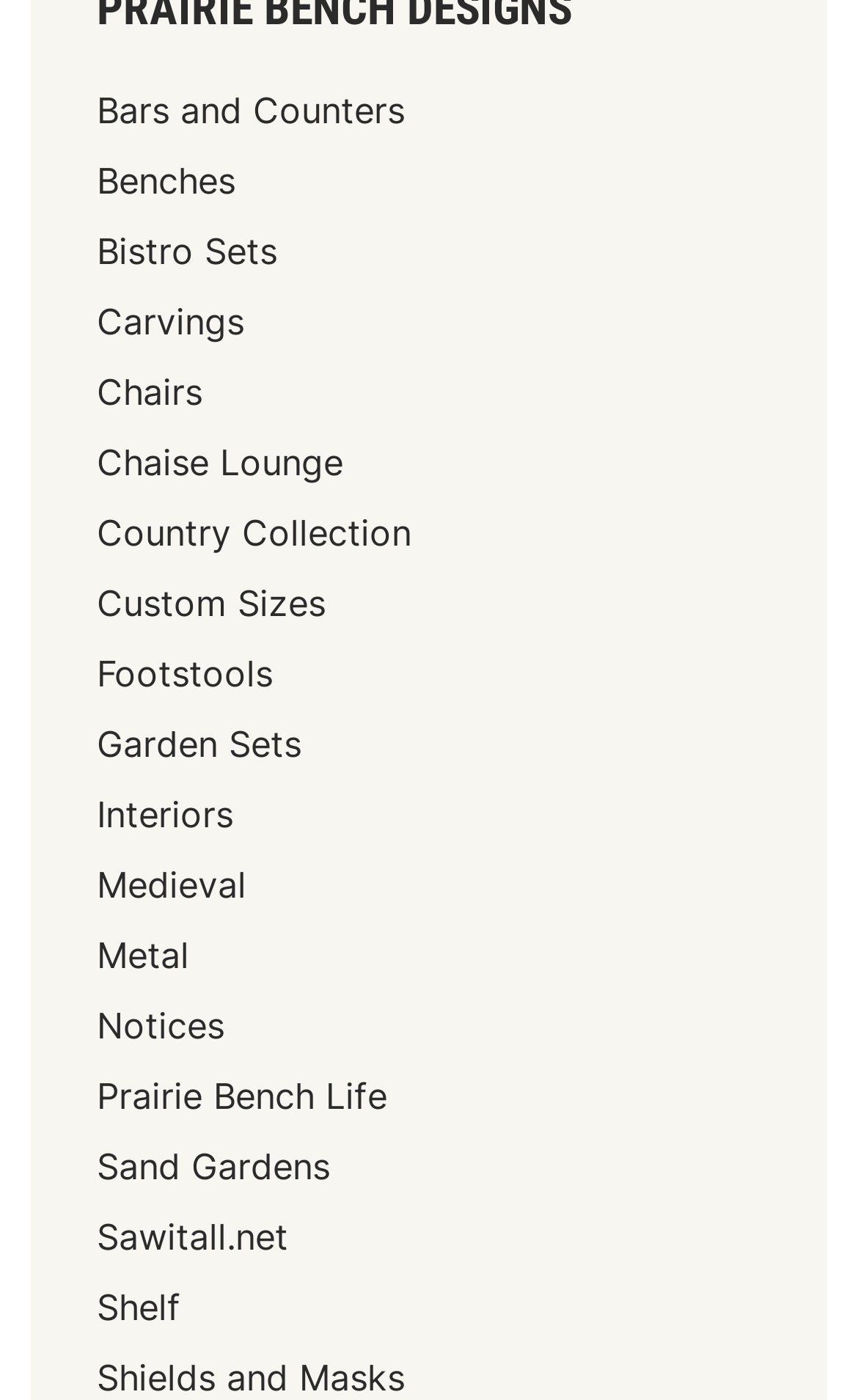Can you specify the bounding box coordinates of the area that needs to be clicked to fulfill the following instruction: "Explore Medieval"?

[0.113, 0.616, 0.288, 0.648]